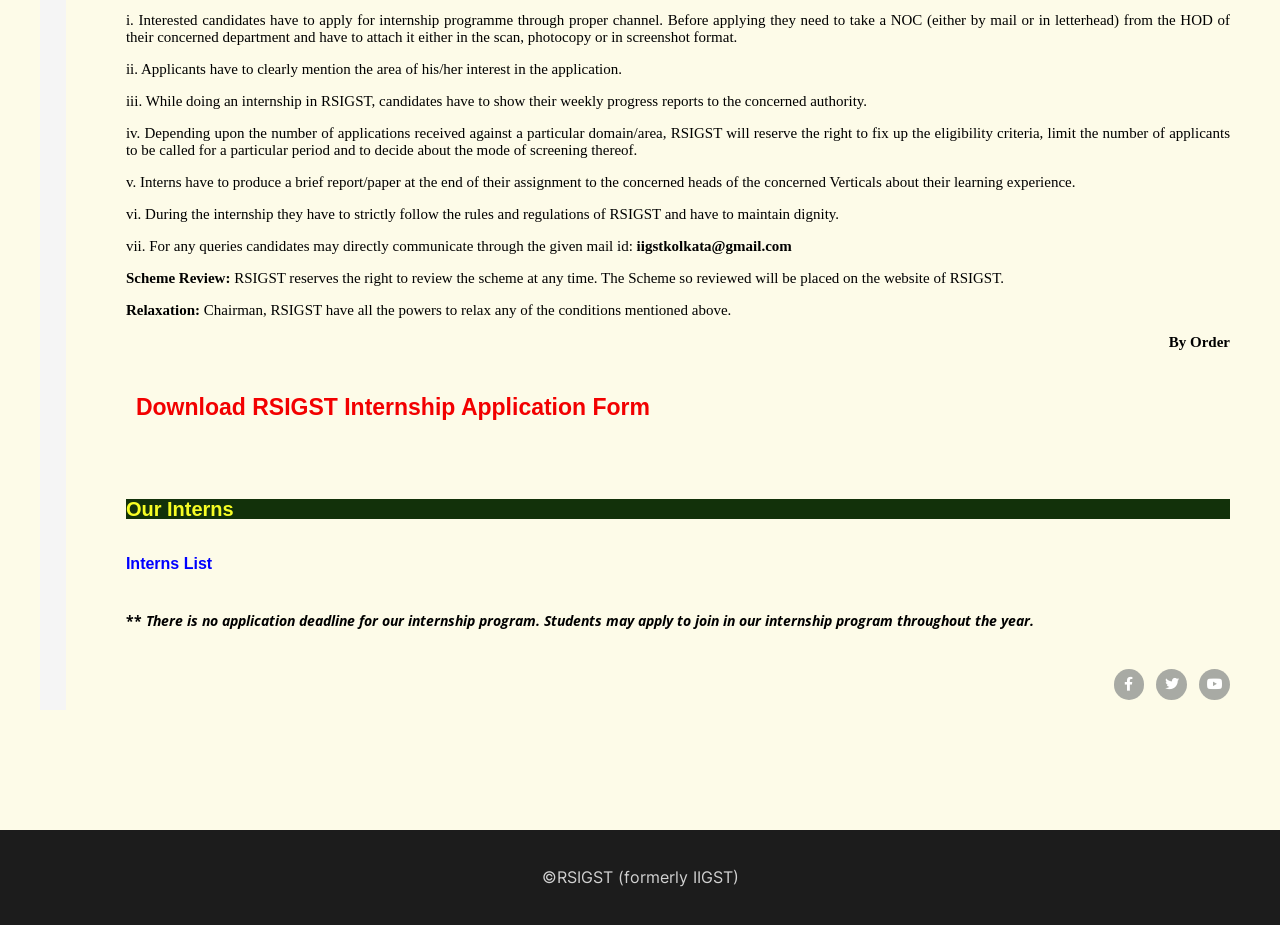Using the information shown in the image, answer the question with as much detail as possible: What is the email ID for internship queries?

The email ID can be found in the section 'vii. For any queries candidates may directly communicate through the given mail id:' where it is mentioned as 'iigstkolkata@gmail.com'.